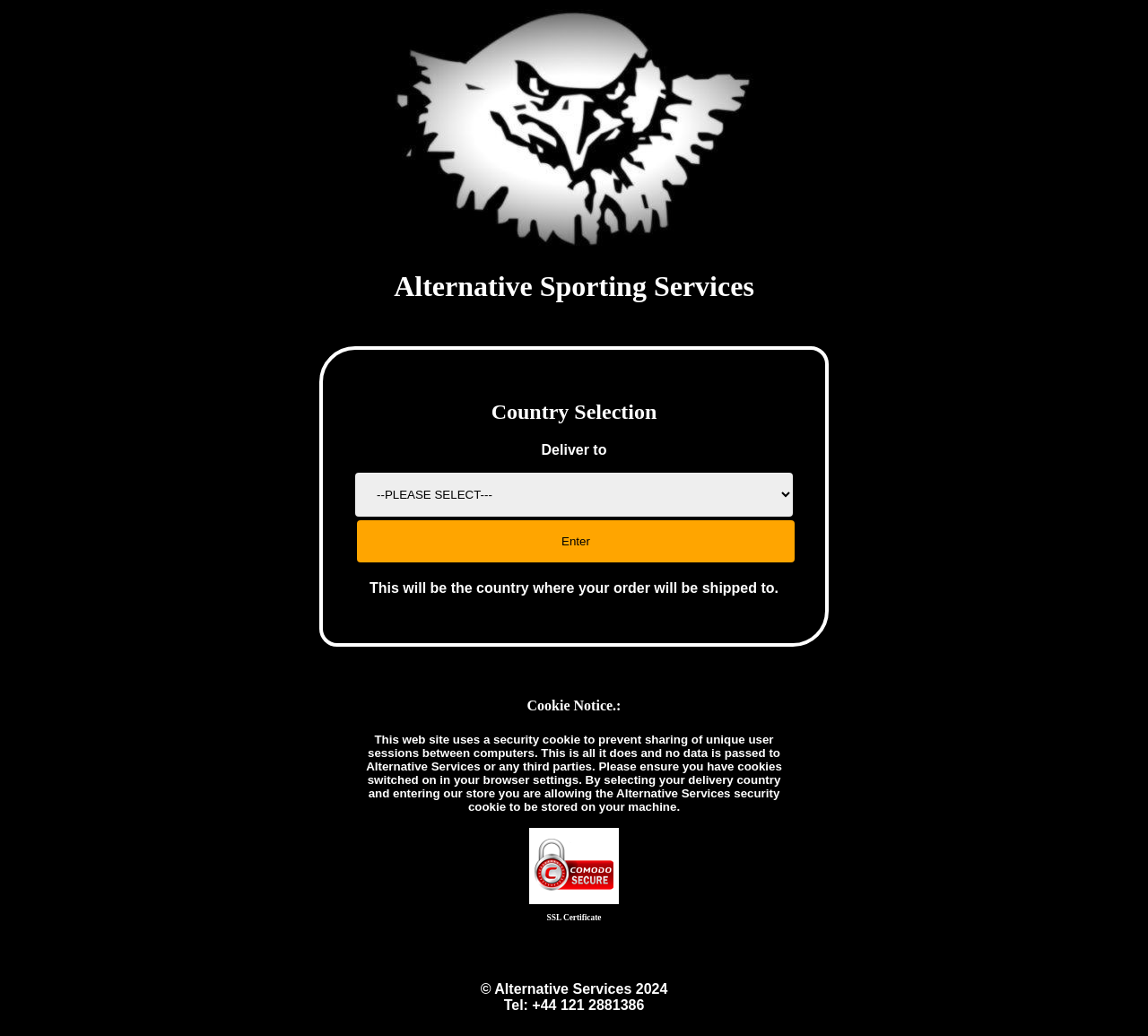What is the purpose of the security cookie?
Please provide a single word or phrase in response based on the screenshot.

Prevent sharing of unique user sessions